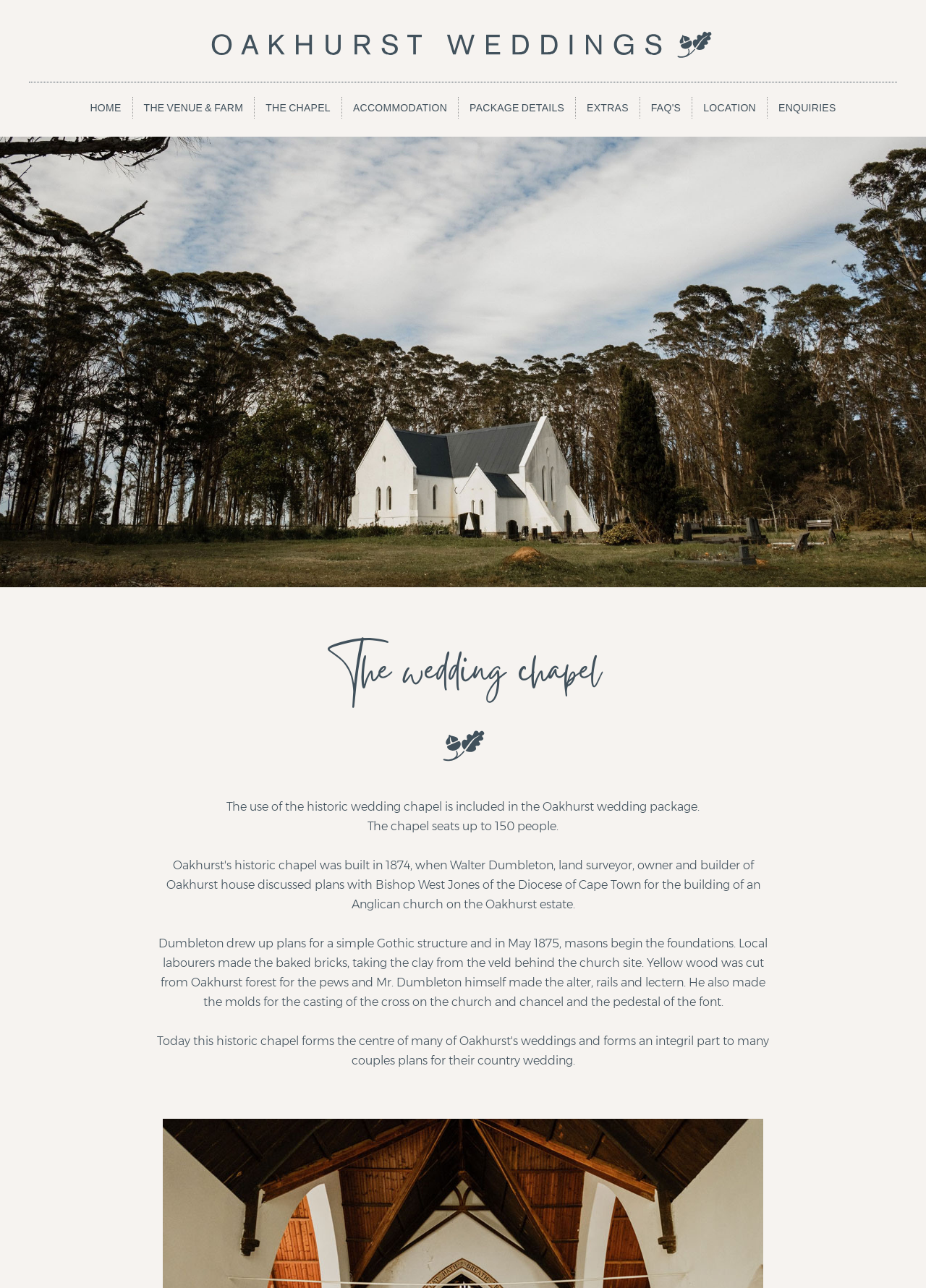Please provide a short answer using a single word or phrase for the question:
What is the maximum number of people the chapel can seat?

150